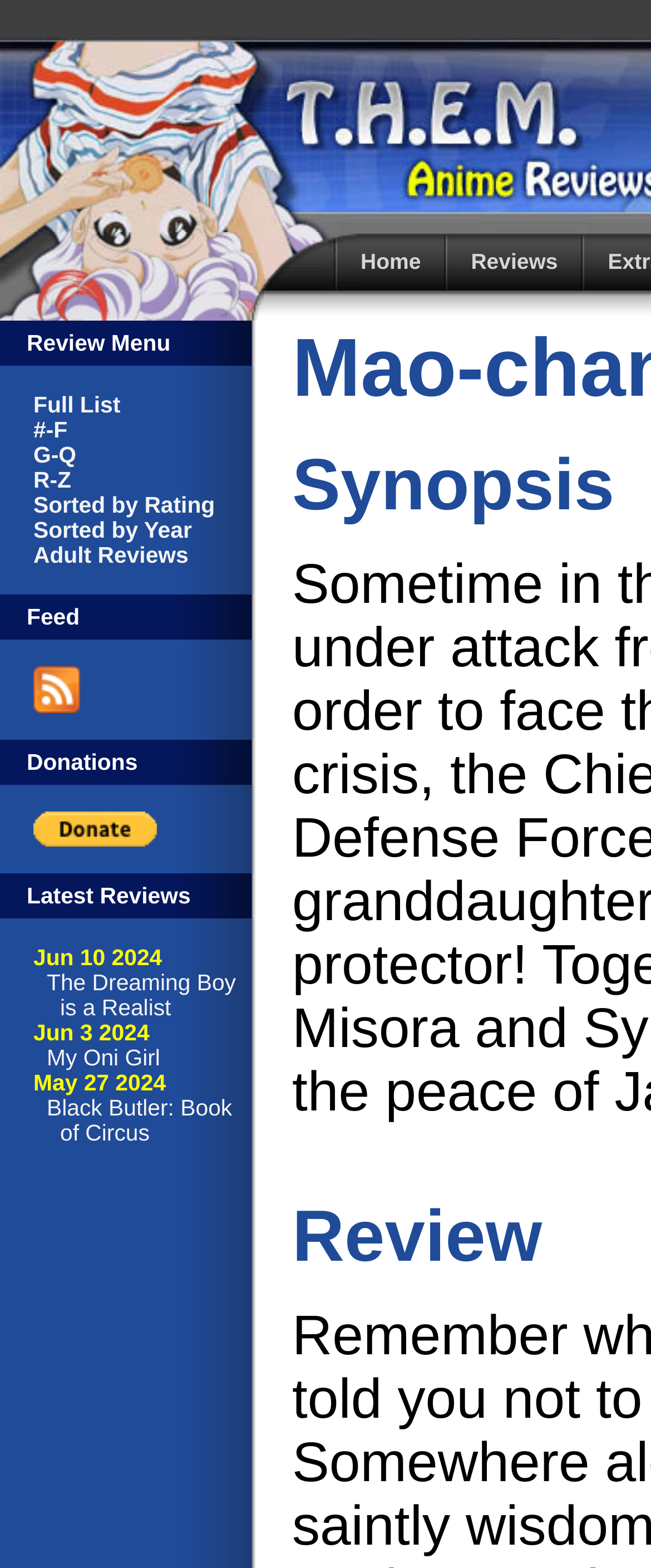Locate the bounding box coordinates of the element's region that should be clicked to carry out the following instruction: "Click on the Full List link". The coordinates need to be four float numbers between 0 and 1, i.e., [left, top, right, bottom].

[0.051, 0.25, 0.185, 0.266]